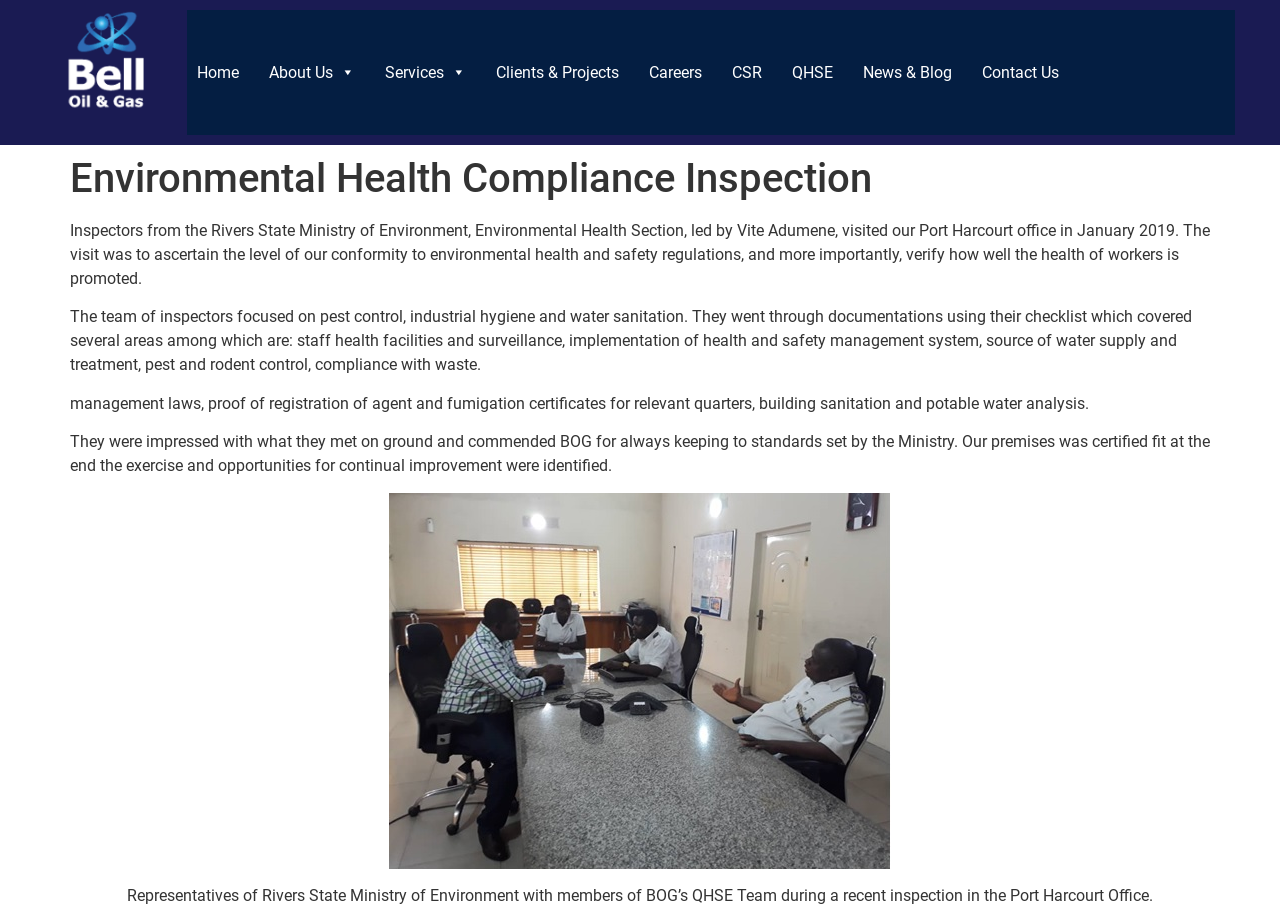Illustrate the webpage's structure and main components comprehensively.

The webpage is about Environmental Health Compliance Inspection at Bell Oil & Gas. At the top, there is a navigation menu with 8 links: Home, About Us, Services, Clients & Projects, Careers, CSR, QHSE, and News & Blog, followed by Contact Us. 

Below the navigation menu, there is a header section with a heading that reads "Environmental Health Compliance Inspection". 

The main content of the webpage is divided into four paragraphs of text. The first paragraph describes a visit by inspectors from the Rivers State Ministry of Environment to Bell Oil & Gas's Port Harcourt office in January 2019 to assess the company's conformity to environmental health and safety regulations. 

The second paragraph explains the areas of focus for the inspectors, including pest control, industrial hygiene, and water sanitation. 

The third paragraph lists the specific areas covered by the inspectors' checklist, such as staff health facilities, implementation of health and safety management systems, and waste management laws. 

The fourth paragraph concludes that the inspectors were impressed with Bell Oil & Gas's standards and certified the premises as fit, with opportunities for continual improvement identified. 

Below the text, there is an image with a caption that reads "Representatives of Rivers State Ministry of Environment with members of BOG’s QHSE Team during a recent inspection in the Port Harcourt Office."